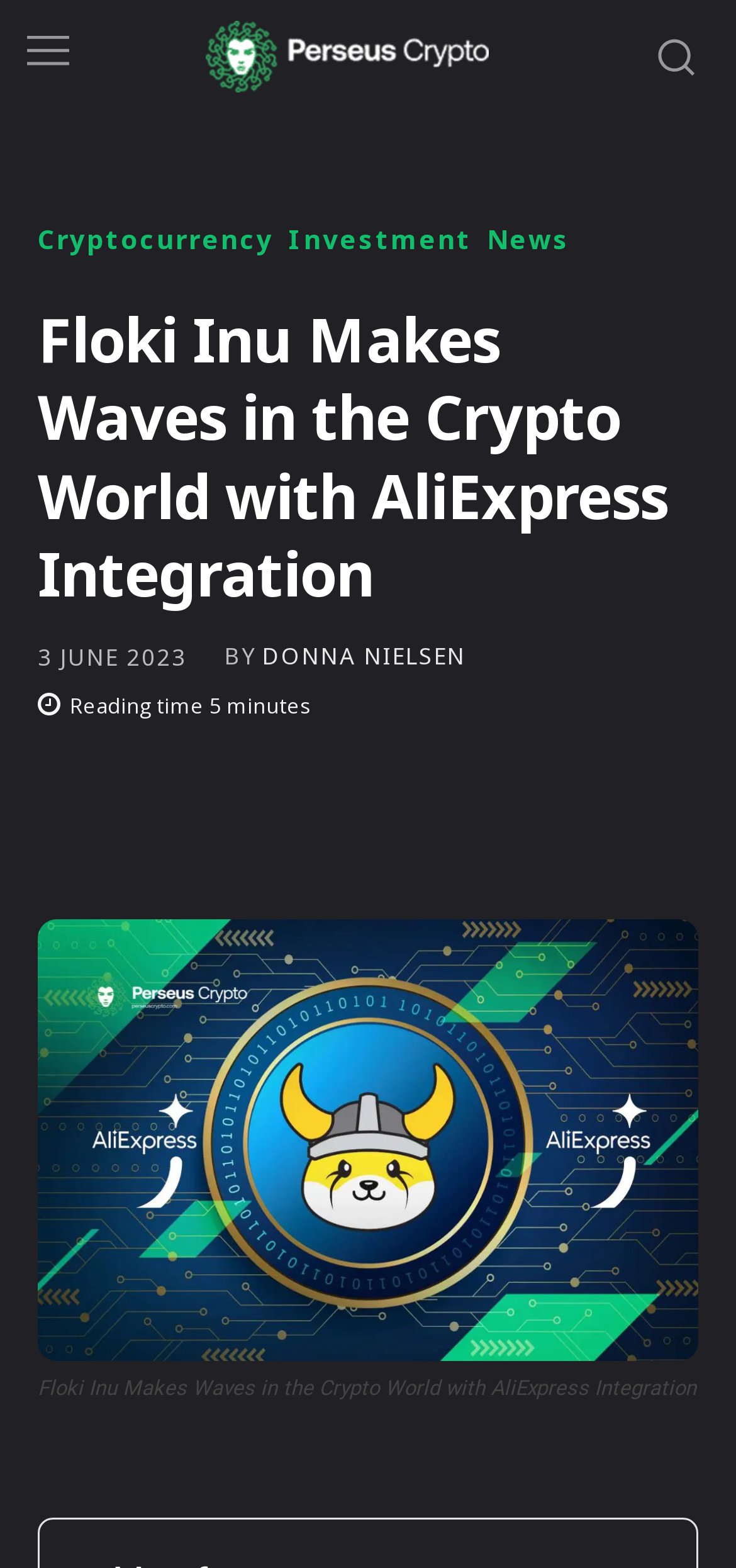Show the bounding box coordinates for the HTML element described as: "Investment".

[0.392, 0.144, 0.641, 0.161]